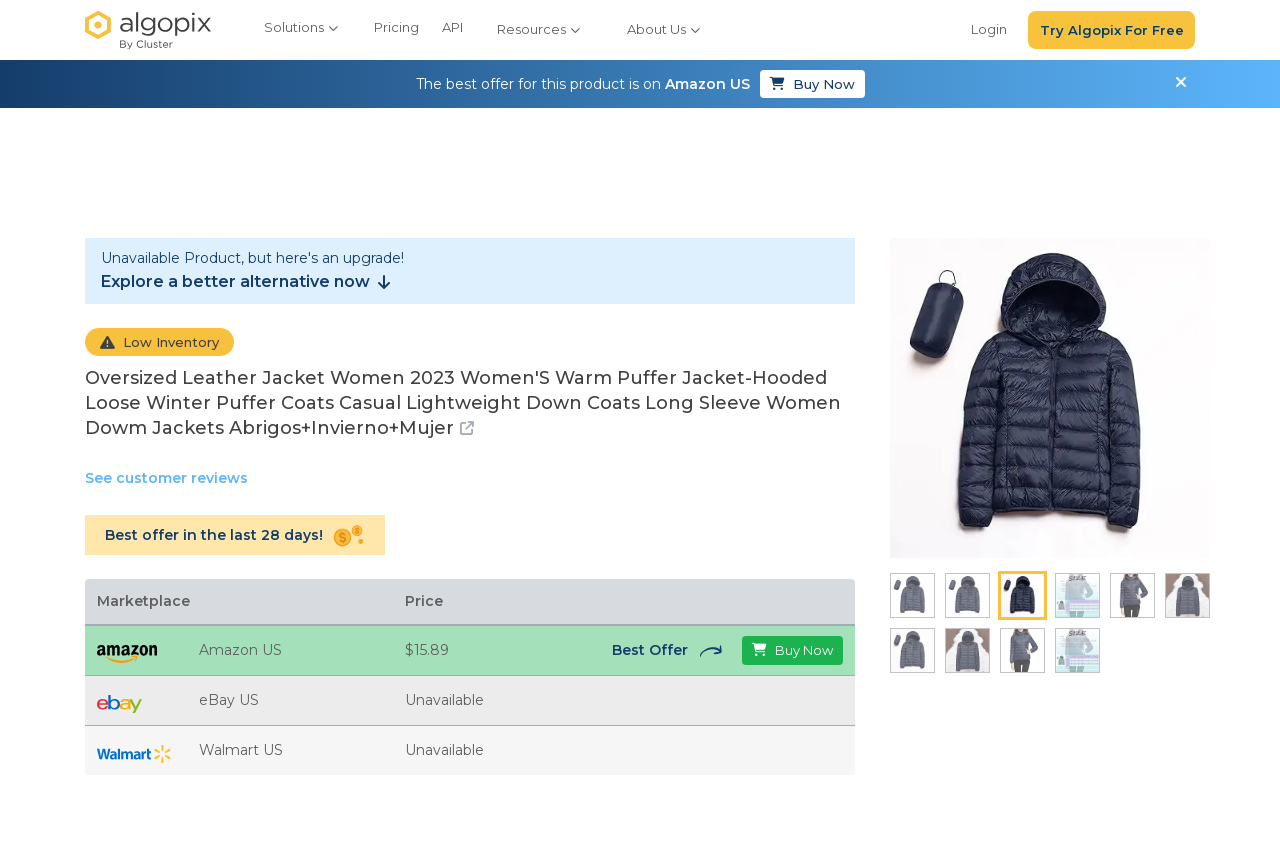Use the details in the image to answer the question thoroughly: 
How many images of the product are shown on the webpage?

The answer can be found by counting the number of images shown on the webpage, which are all images of the 'Oversized Leather Jacket Women 2023 Women'S Warm Puffer Jacket-Hooded Loose Winter Puffer Coats Casual Lightweight Down Coats Long Sleeve Women Dowm Jackets Abrigos+Invierno+Mujer' product.